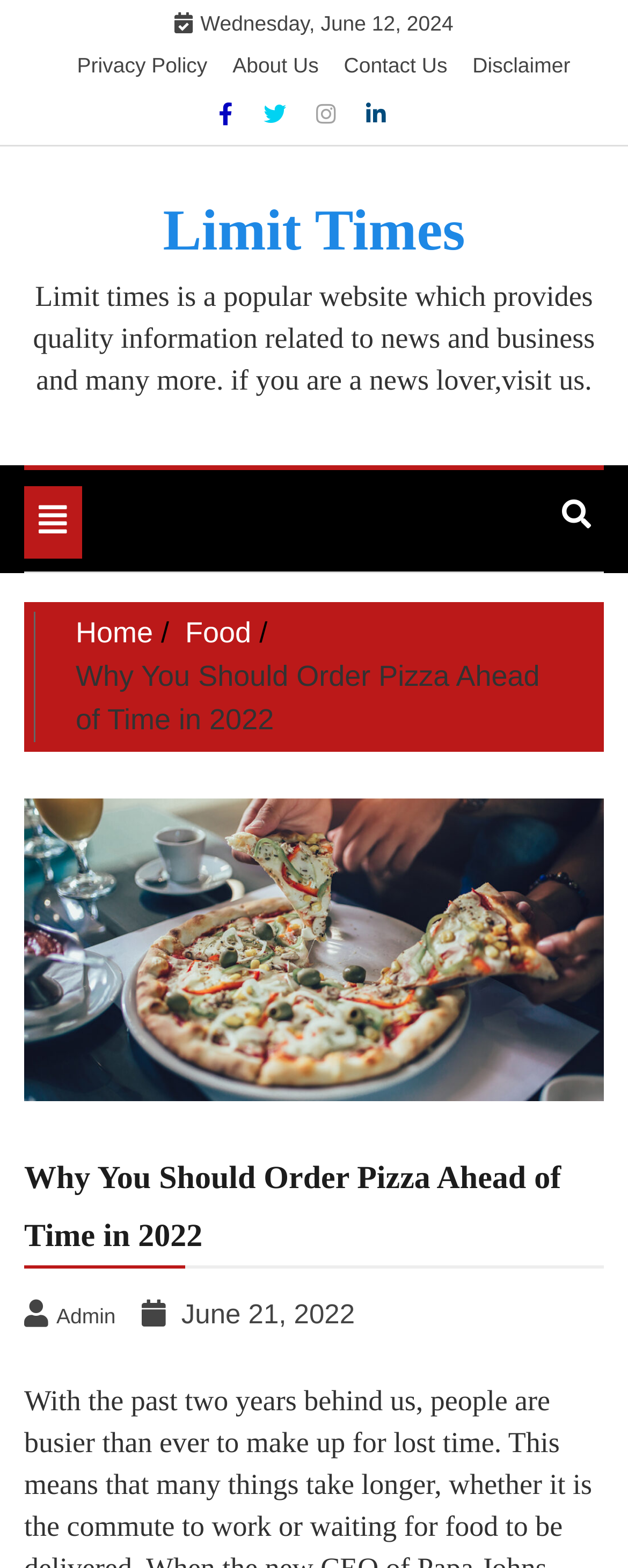Identify the bounding box of the UI component described as: "title="Share by email"".

None